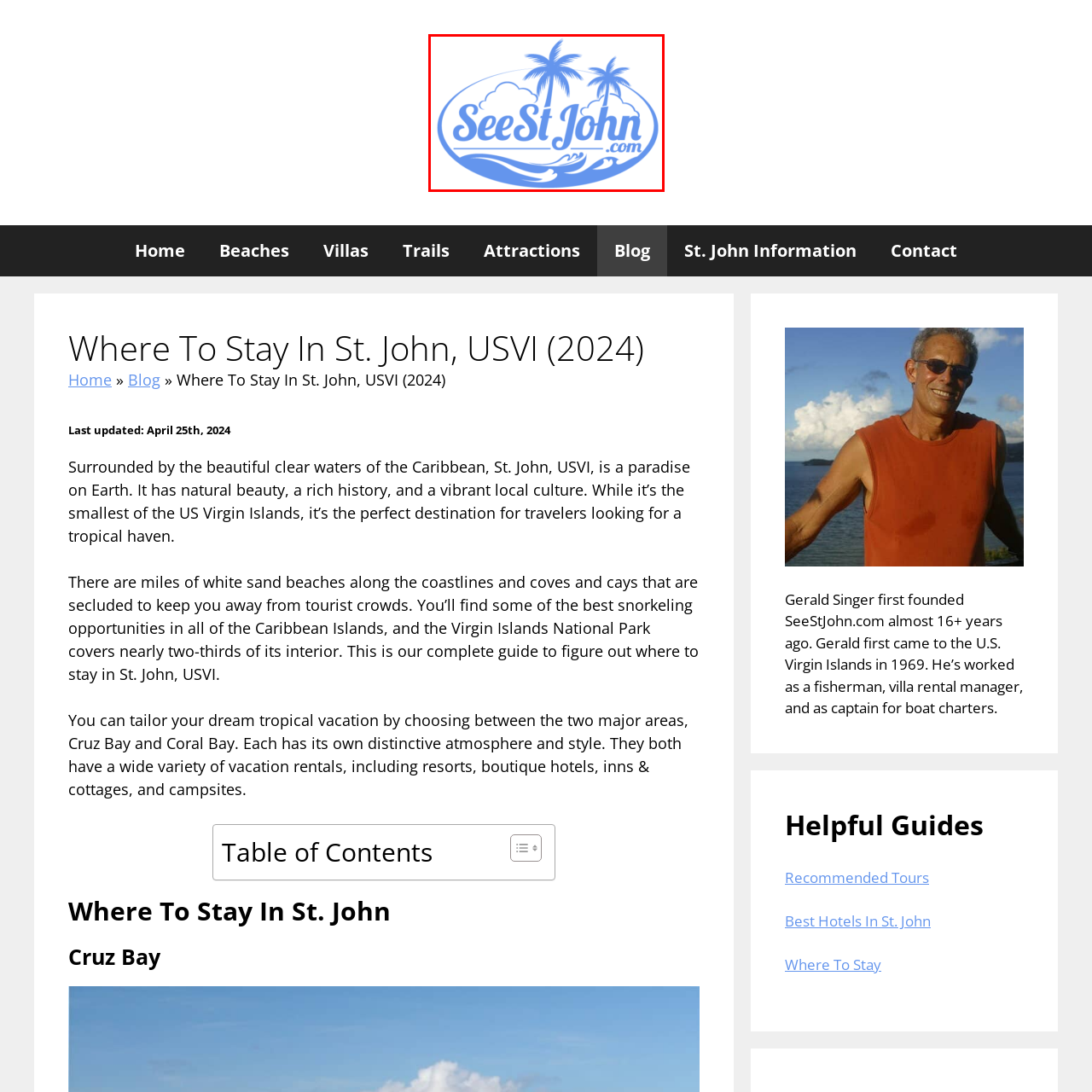Provide a thorough description of the scene depicted within the red bounding box.

The image features the logo of **SeeStJohn.com**, a website dedicated to showcasing the beauty and attractions of St. John in the U.S. Virgin Islands. The design includes stylized waves and palm trees, representing the tropical paradise that St. John embodies. The logo is predominantly blue, evoking the clear waters and sunny skies of the Caribbean, which appeals to travelers seeking insights and guidance about the island's best places to stay, visit, and explore. This visual imagery encapsulates the essence of St. John's natural beauty and vibrant culture, making it an inviting resource for potential visitors.